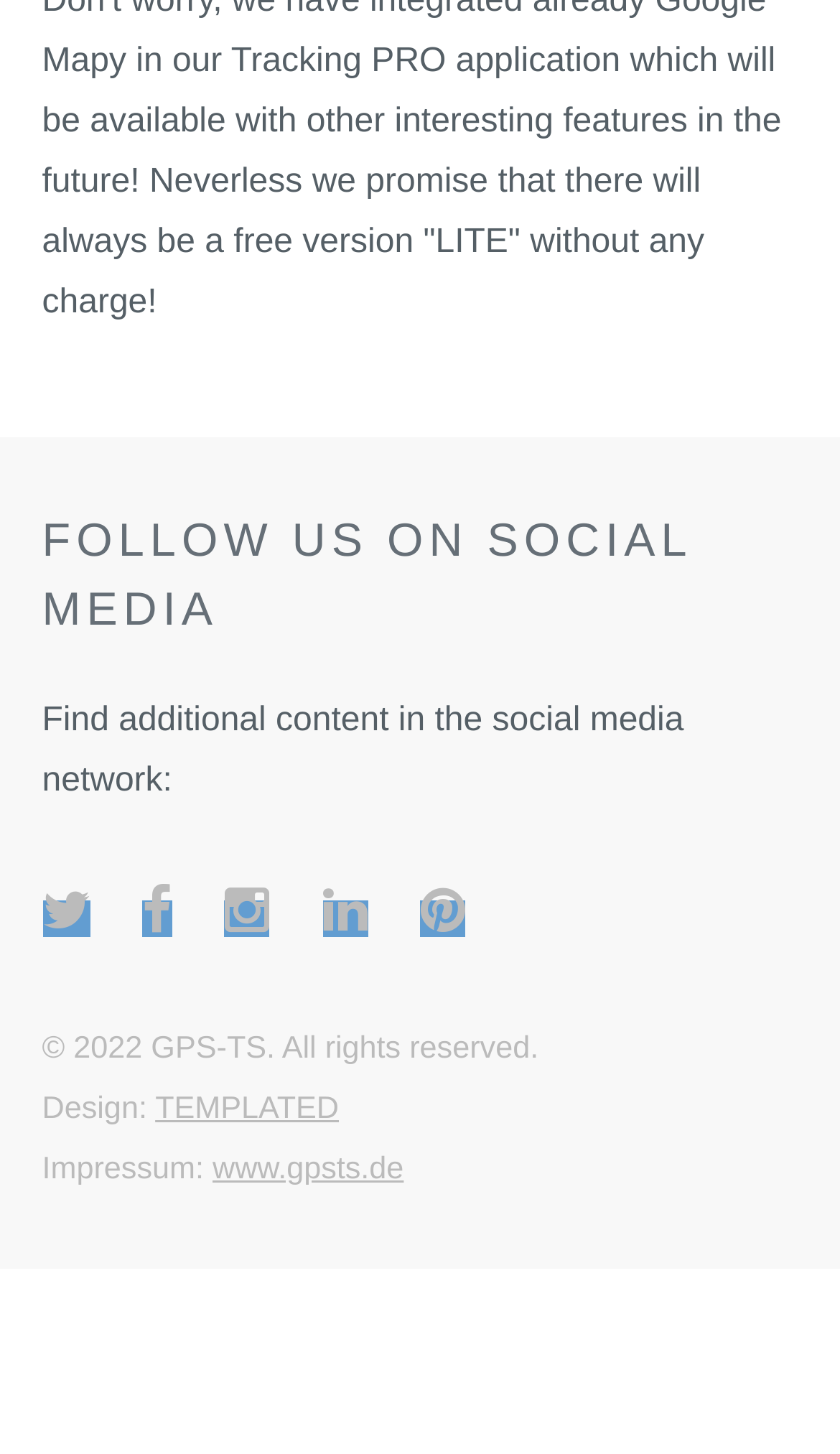How many social media icons are present on the webpage?
Using the visual information, answer the question in a single word or phrase.

5